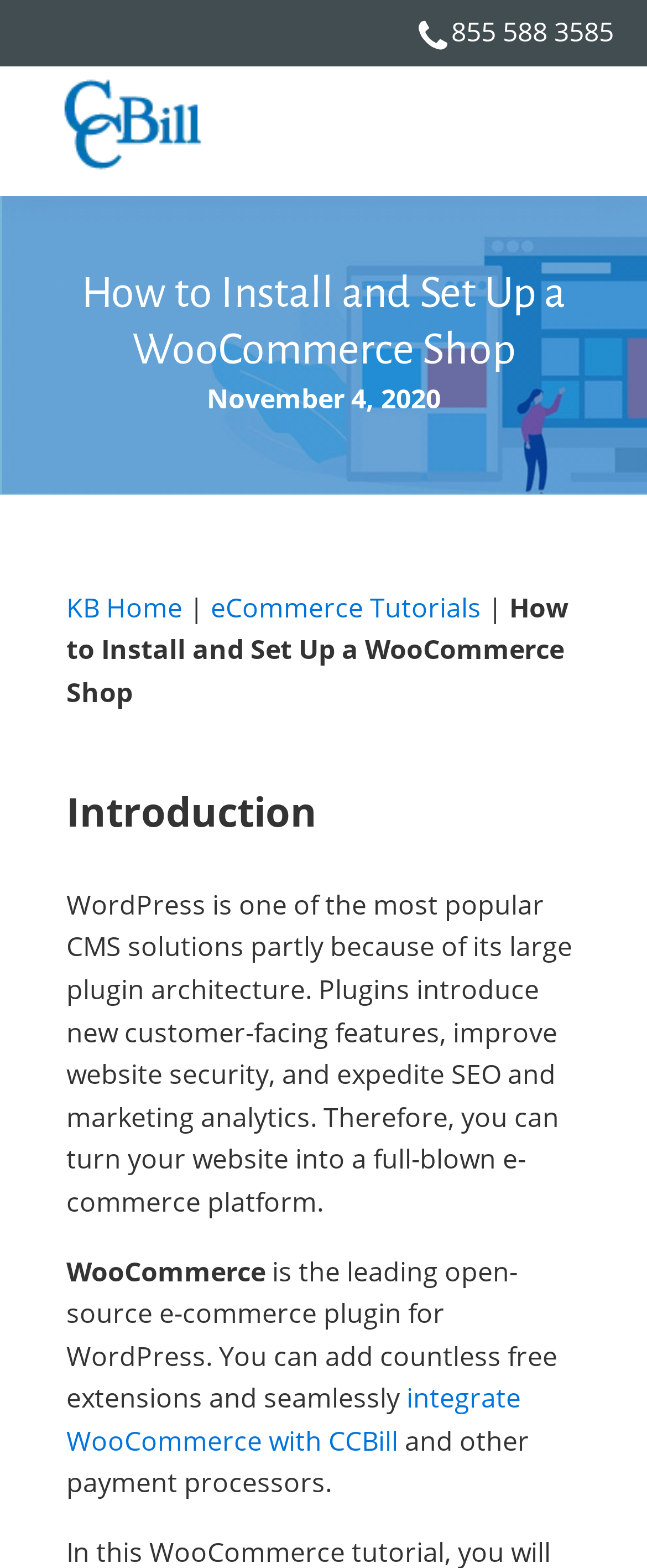Explain the webpage's layout and main content in detail.

This webpage is a tutorial on installing and setting up WooCommerce, a popular e-commerce plugin for WordPress. At the top left corner, there is a phone icon with a phone number "855 588 3585" next to it. Below the phone number, there is a link to an unknown page. 

The main content of the webpage starts with a heading "How to Install and Set Up a WooCommerce Shop" at the top center. Below the heading, there is a date "November 4, 2020" and a navigation menu with links to "KB Home", "eCommerce Tutorials", and a duplicate of the main heading. 

The main tutorial content is divided into sections. The first section is titled "Introduction" and provides an overview of WordPress plugins and their benefits. The text explains how plugins can enhance website functionality, security, and analytics. It also introduces WooCommerce as the leading open-source e-commerce plugin for WordPress, allowing users to add extensions and integrate with payment processors like CCBill.